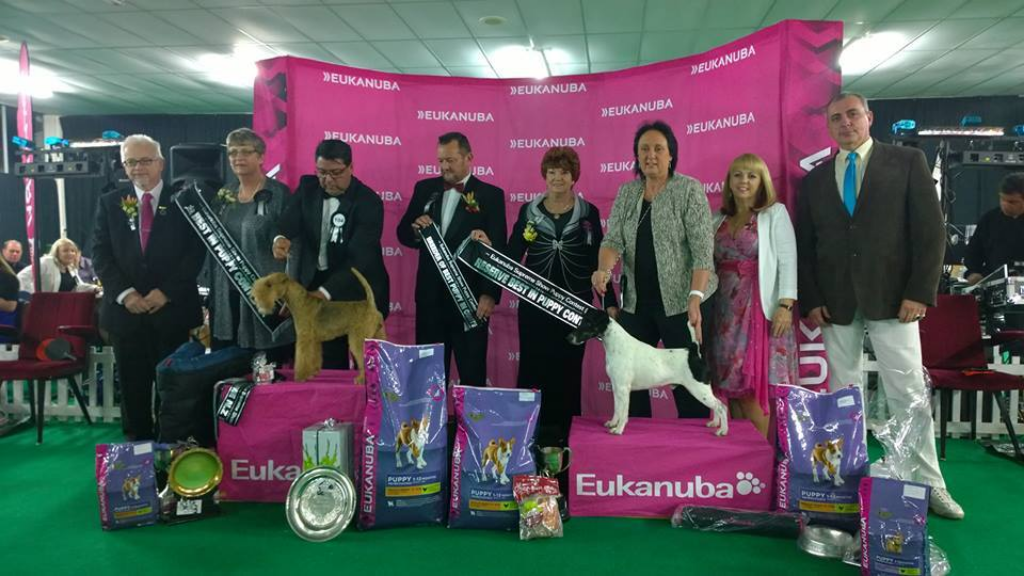Summarize the image with a detailed caption.

In this vibrant image from the Eukanuba Supreme Puppy Contest, a group of proud participants stands on stage, showcasing their award-winning dogs. The backdrop features prominent Eukanuba branding, highlighting the event's significance. At the center, a participant holds a white dog, winning the title of "Reserve Best in Puppy Contest," while another competitor gently supports a brown dog. Each person is dressed elegantly, many sporting flower corsages, conveying the celebratory atmosphere. Surrounding them are trophies and bags of puppy food, symbolizing their achievements and contributions to the canine community. The backdrop and the array of awards create a sense of honor and prestige, capturing a memorable moment in the world of dog shows.